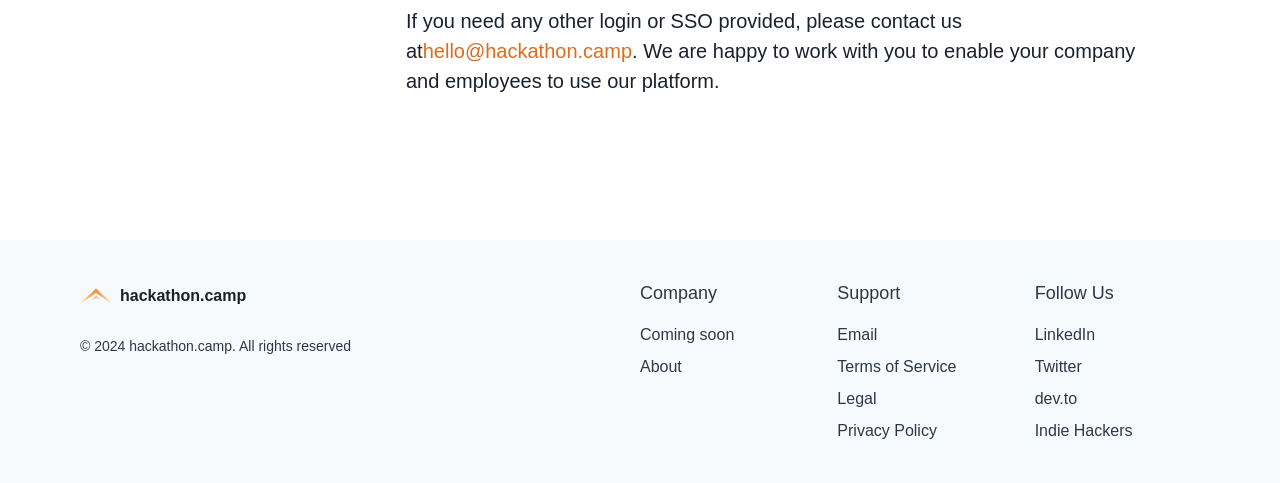Please indicate the bounding box coordinates of the element's region to be clicked to achieve the instruction: "Read the terms of service". Provide the coordinates as four float numbers between 0 and 1, i.e., [left, top, right, bottom].

[0.654, 0.735, 0.747, 0.785]